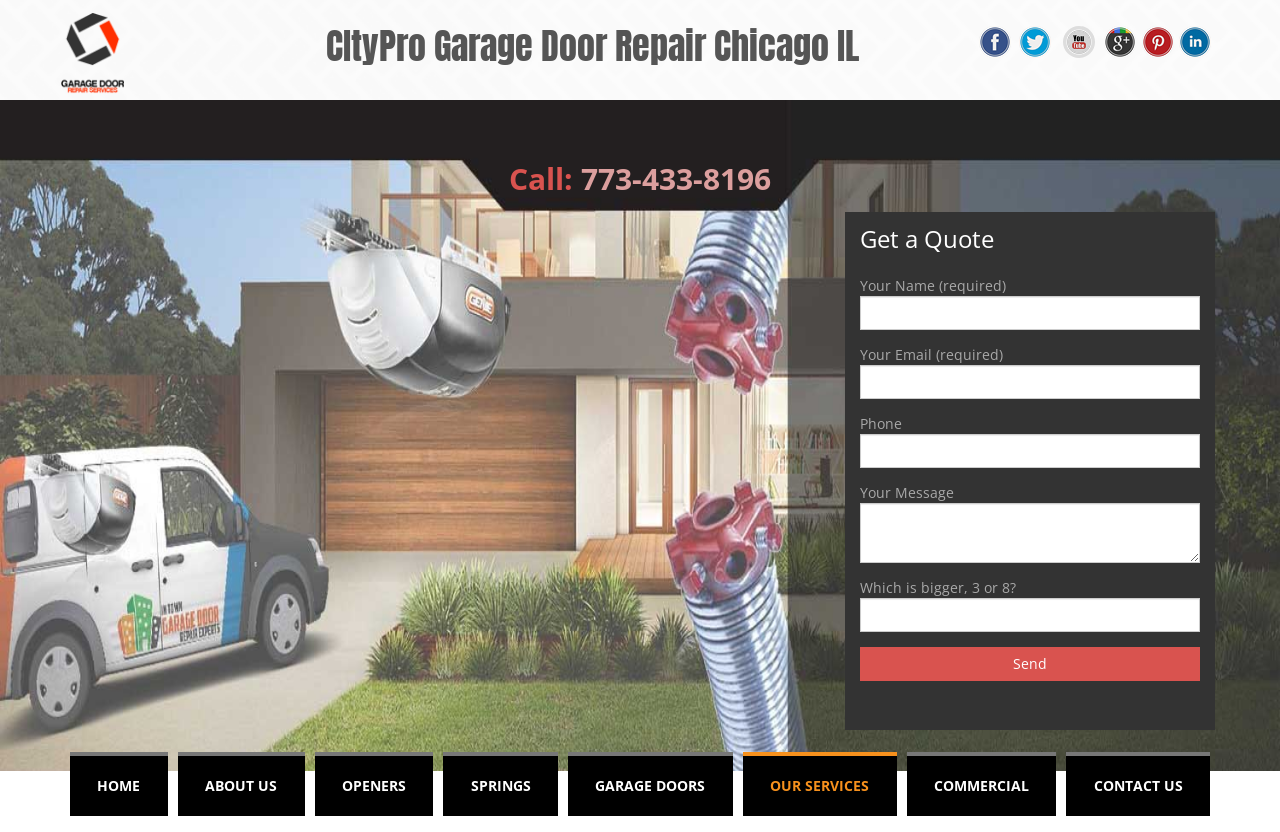Pinpoint the bounding box coordinates of the clickable area necessary to execute the following instruction: "Read 'Building Your Own Theology' article". The coordinates should be given as four float numbers between 0 and 1, namely [left, top, right, bottom].

None